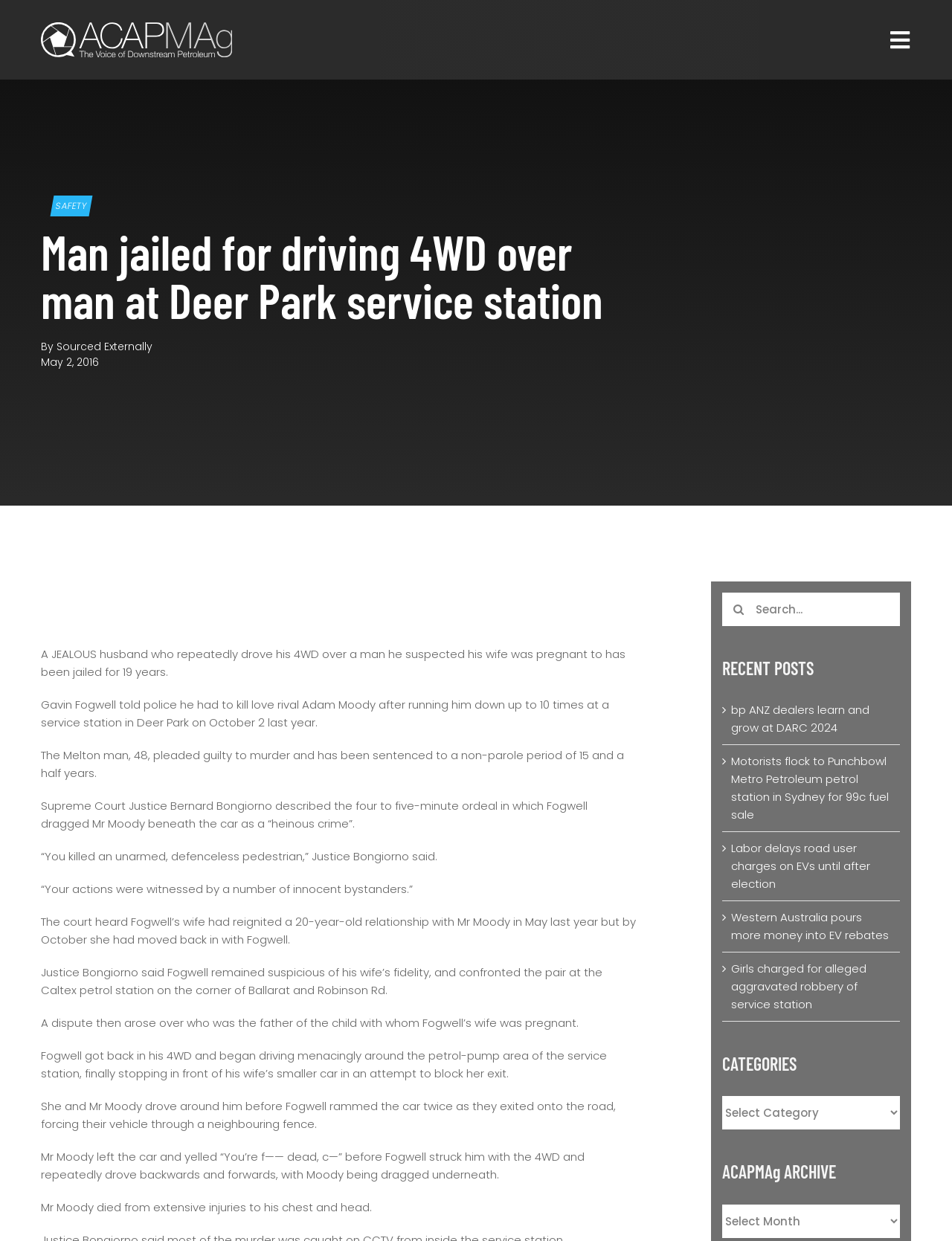Describe the entire webpage, focusing on both content and design.

This webpage appears to be a news article page. At the top left, there is a small image and a link. Next to it, there is a navigation menu with a toggle button. The menu contains links to various sections of the website, including "ABOUT", "RECENT POSTS", "SUBSCRIBE", "CONTACT", and "VISIT ACAPMA.COM.AU".

Below the navigation menu, there is a heading that reads "Man jailed for driving 4WD over man at Deer Park service station". This is followed by three subheadings: "By Sourced Externally", "May 2, 2016", and "Angus Thompson, Herald Sun, 29/4/16".

The main content of the article is a series of paragraphs that describe a news story about a man who was jailed for driving his 4WD over another man at a service station. The paragraphs provide details about the incident, including the motives behind the attack and the consequences for the victim.

To the right of the main content, there is a search bar with a search button and a heading that reads "RECENT POSTS". Below the search bar, there are several links to other news articles, each with a brief summary.

At the bottom of the page, there are headings for "CATEGORIES" and "ACAPMAg ARCHIVE", each with a dropdown menu. There is also a link to "Go to Top" at the bottom right corner of the page.